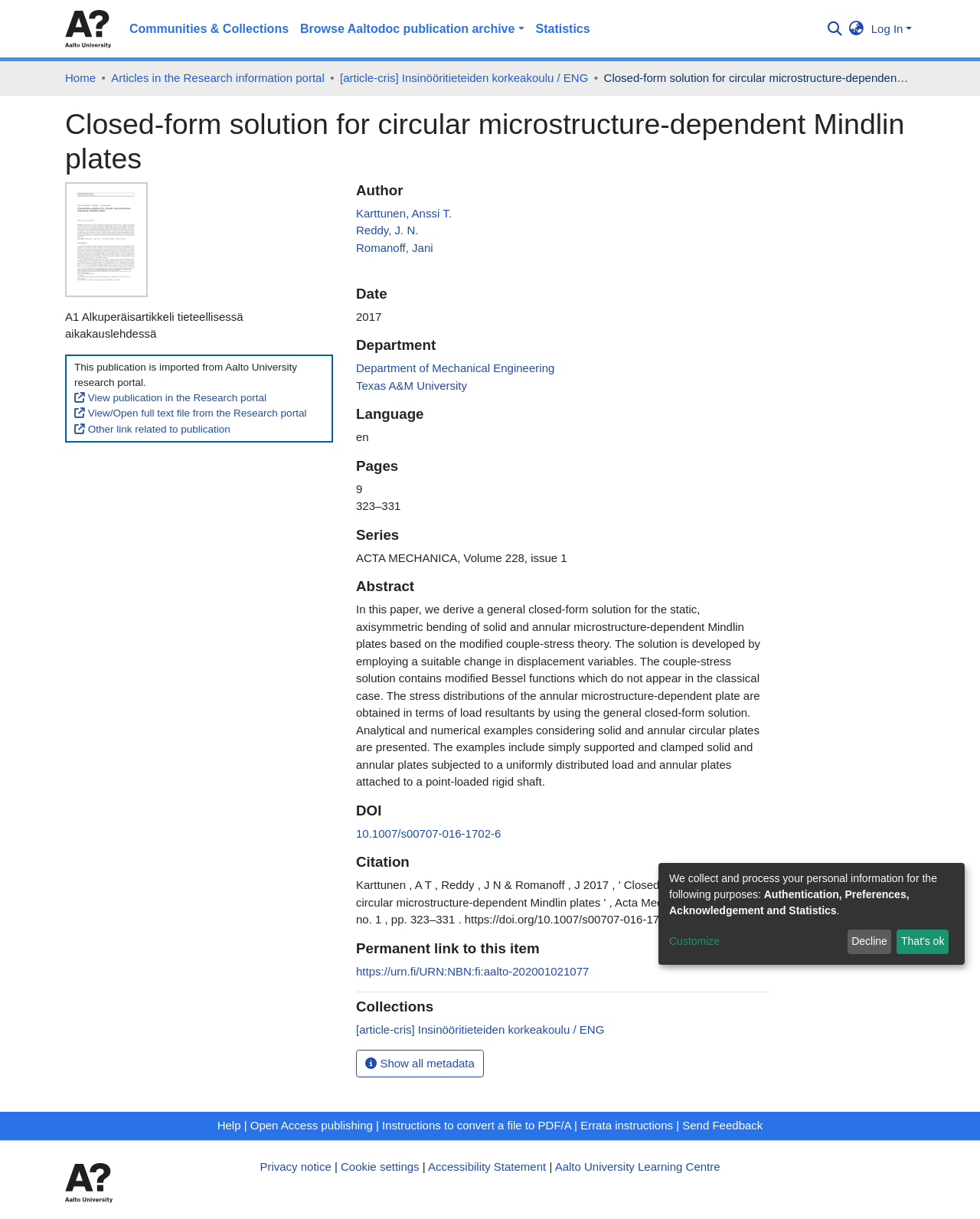What is the title of the webpage?
Give a detailed response to the question by analyzing the screenshot.

The title of the webpage is obtained from the heading element with the text 'Closed-form solution for circular microstructure-dependent Mindlin plates' which is located at the top of the webpage.